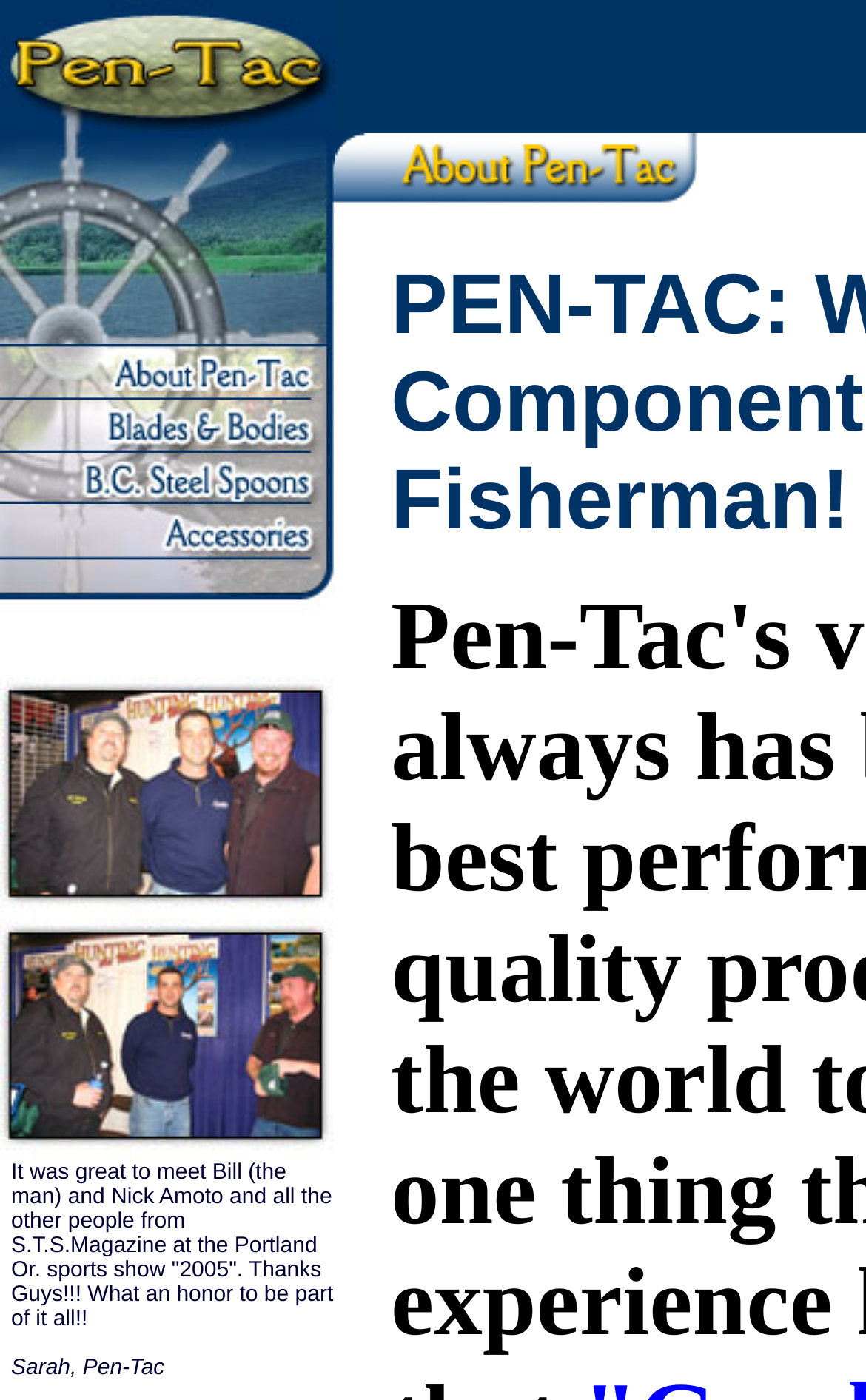Please find and generate the text of the main header of the webpage.

Follow Us on Facebook